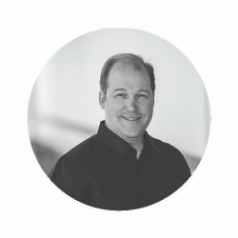Detail every significant feature and component of the image.

This image features a professional portrait of Brian Fink, AIA, who is recognized as a Principal within the Klai Juba Wald architectural firm. Displayed in a circular format, the photograph captures Fink in a confident stance, featuring him with a friendly smile and dressed in a black shirt, set against a softly blurred, modern background. 

Brian Fink is part of a dedicated team known for their award-winning projects that enhance communities across the nation. His leadership role emphasizes his commitment to high-quality design, exceptional service, and the successful execution of complex projects within the hospitality industry.